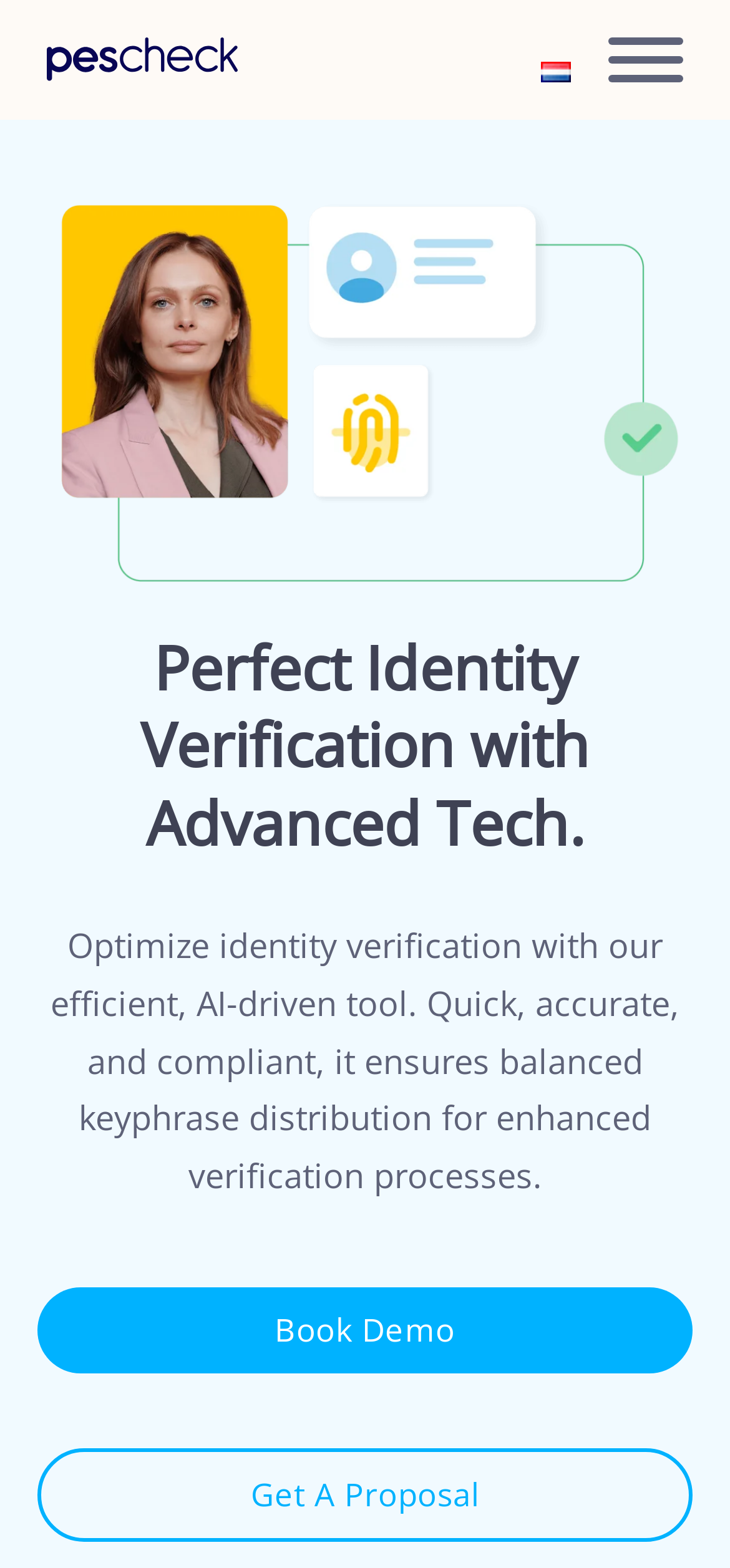With reference to the image, please provide a detailed answer to the following question: What is the language of the webpage?

Although there is a link 'NL' on the webpage, which might indicate a Dutch version, the majority of the text on the webpage is in English, so it can be inferred that the language of the webpage is English.